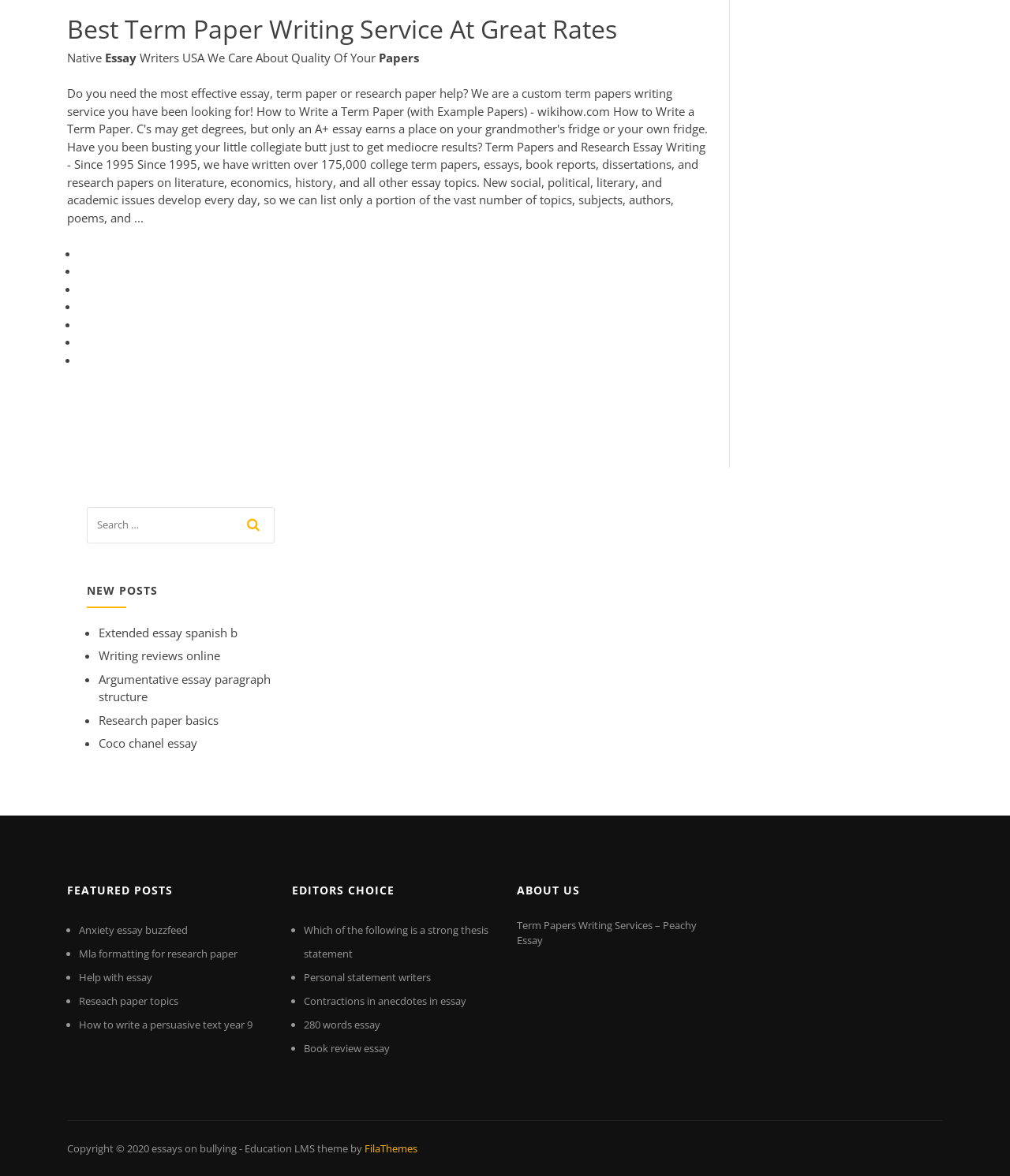Locate the bounding box coordinates of the clickable region necessary to complete the following instruction: "View the 'FEATURED POSTS'". Provide the coordinates in the format of four float numbers between 0 and 1, i.e., [left, top, right, bottom].

[0.066, 0.743, 0.266, 0.77]